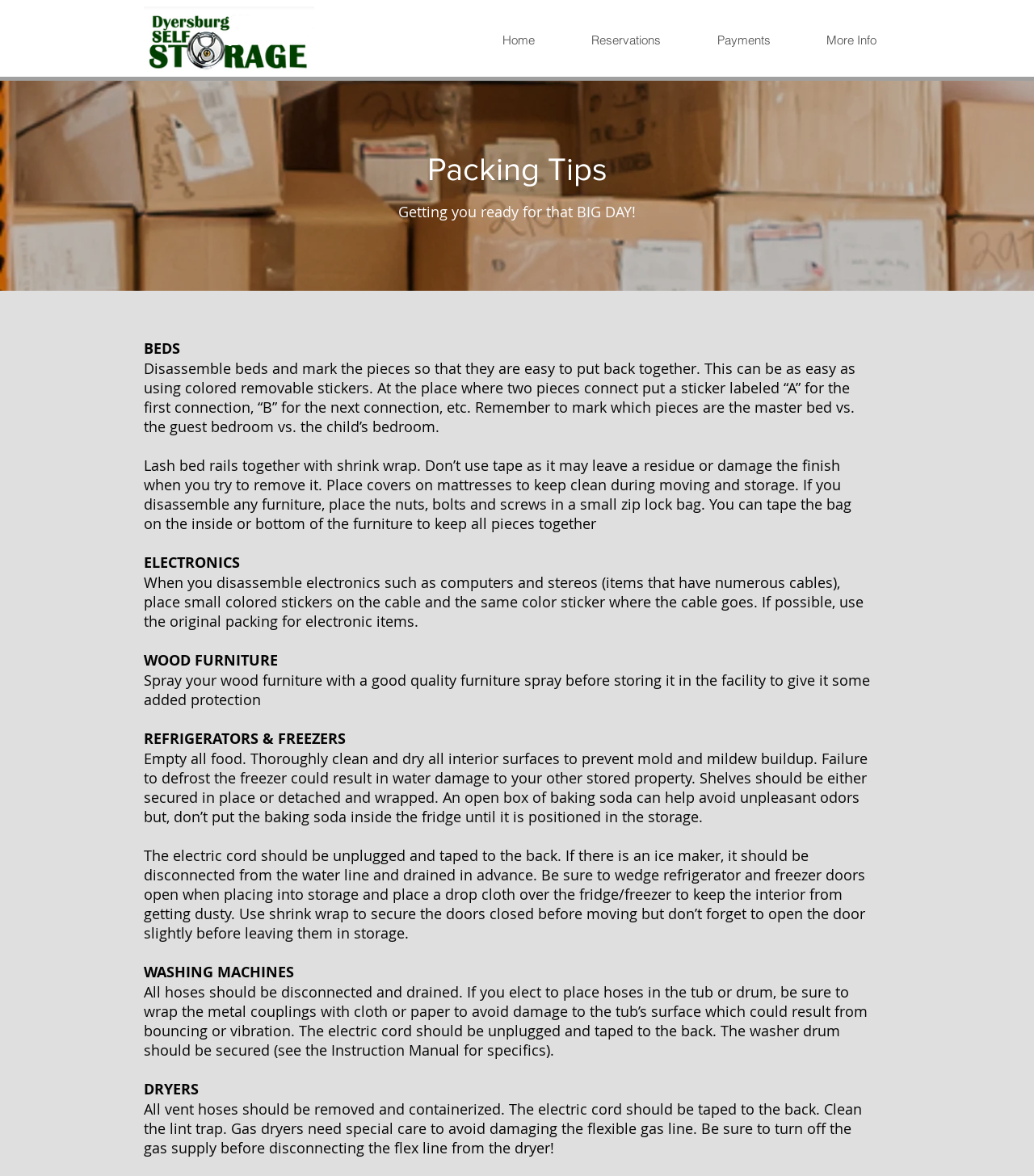Reply to the question with a brief word or phrase: What should be done with bed rails during moving and storage?

Lash with shrink wrap